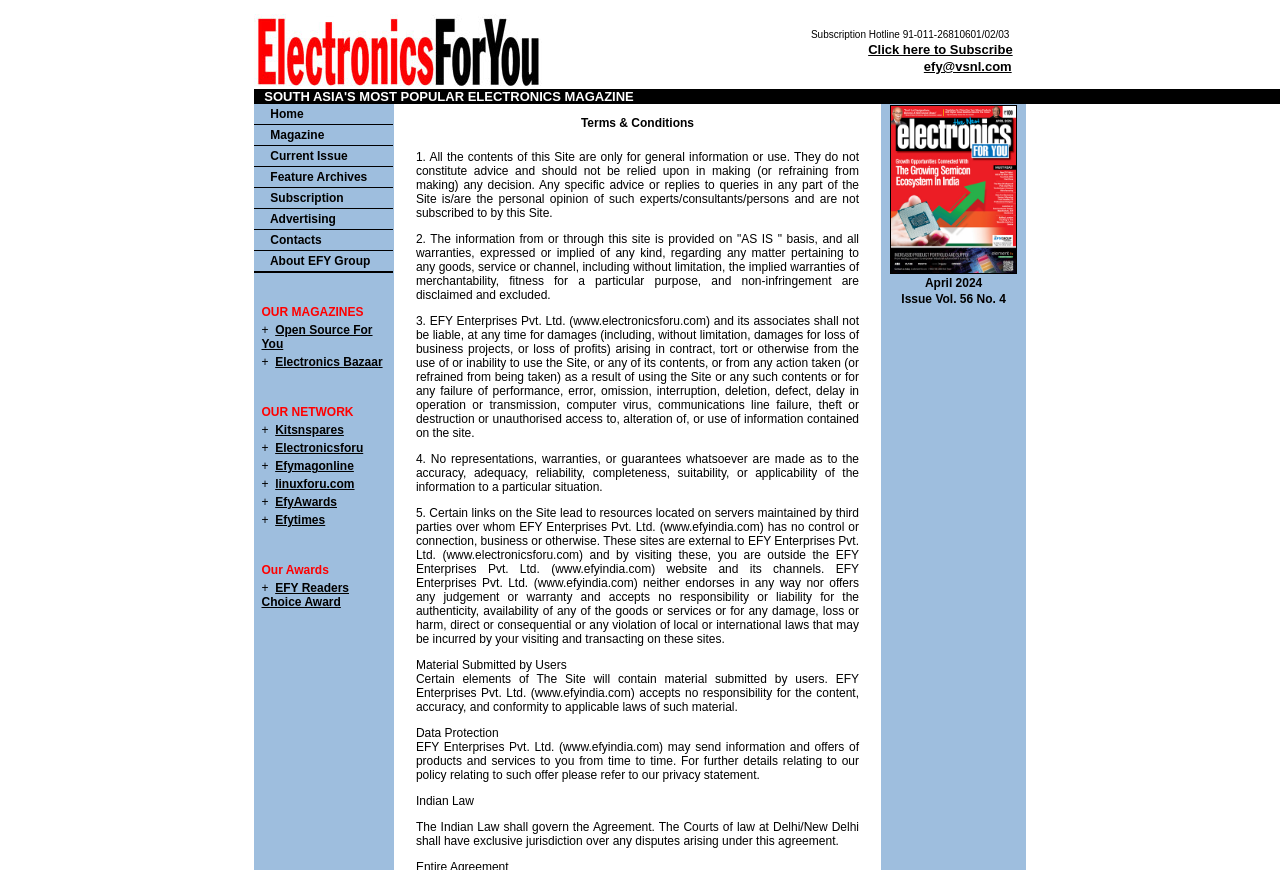What are the categories listed in the magazine section?
Using the information from the image, answer the question thoroughly.

The categories listed in the magazine section can be found in the top-left corner of the webpage, below the magazine's logo. The categories include Home, Magazine, Current Issue, Feature Archives, Subscription, Advertising, Contacts, and About EFY Group.